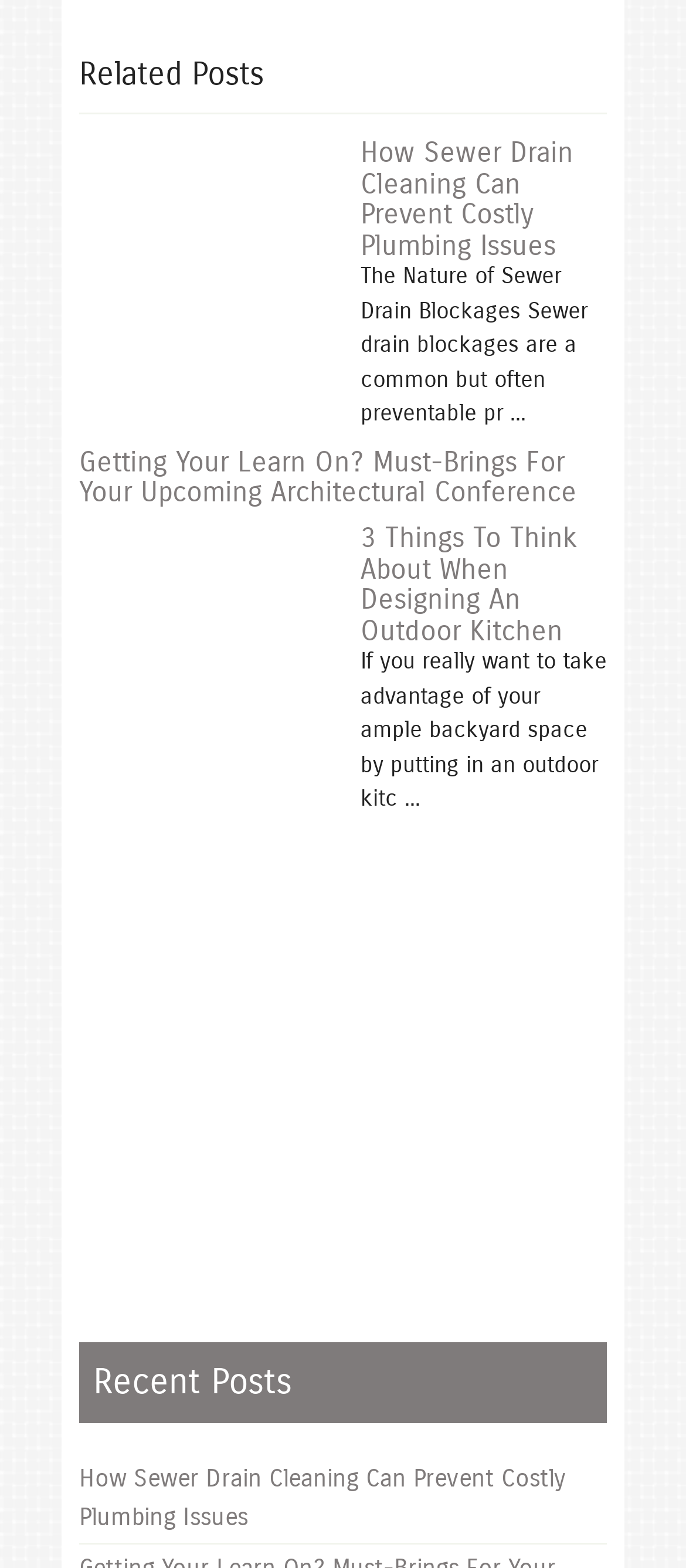How many related posts are listed?
Based on the visual information, provide a detailed and comprehensive answer.

There are three related posts listed, each with a heading element and a link element. The posts are 'How Sewer Drain Cleaning Can Prevent Costly Plumbing Issues', 'Getting Your Learn On? Must-Brings For Your Upcoming Architectural Conference', and '3 Things To Think About When Designing An Outdoor Kitchen'.